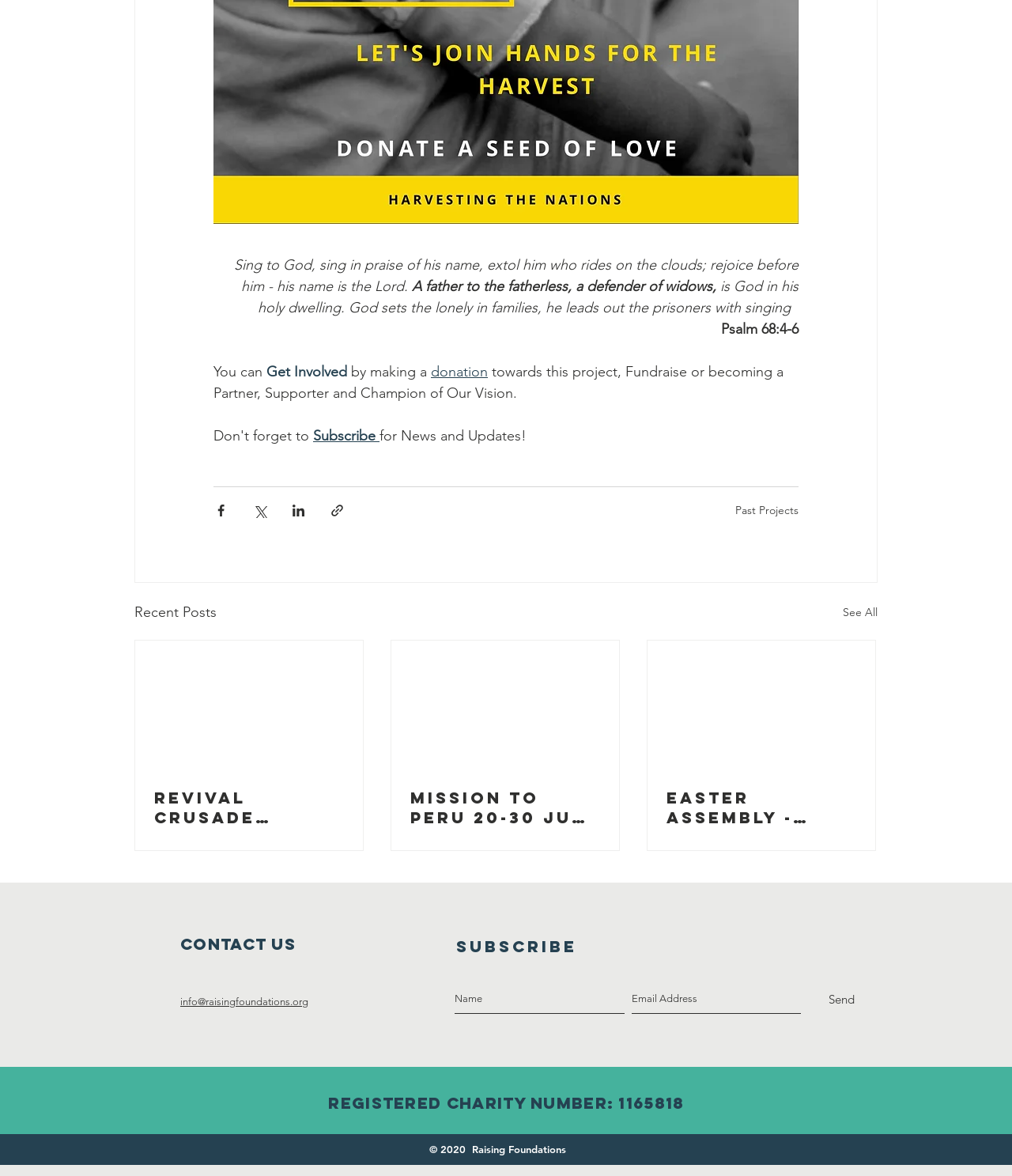Please specify the bounding box coordinates of the area that should be clicked to accomplish the following instruction: "Make a donation". The coordinates should consist of four float numbers between 0 and 1, i.e., [left, top, right, bottom].

[0.426, 0.308, 0.482, 0.323]